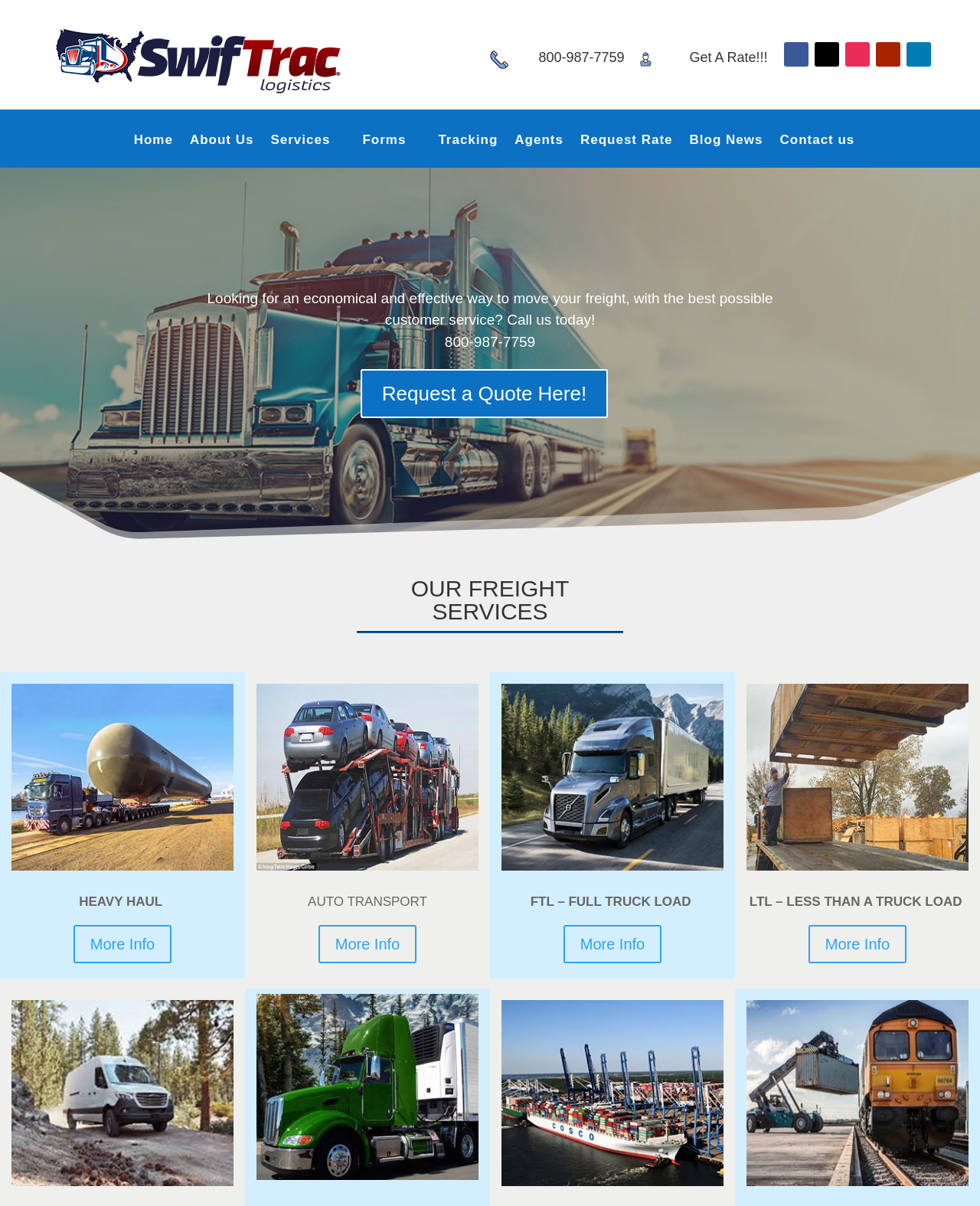Please find the bounding box coordinates of the element's region to be clicked to carry out this instruction: "Request a quote".

[0.368, 0.306, 0.62, 0.347]